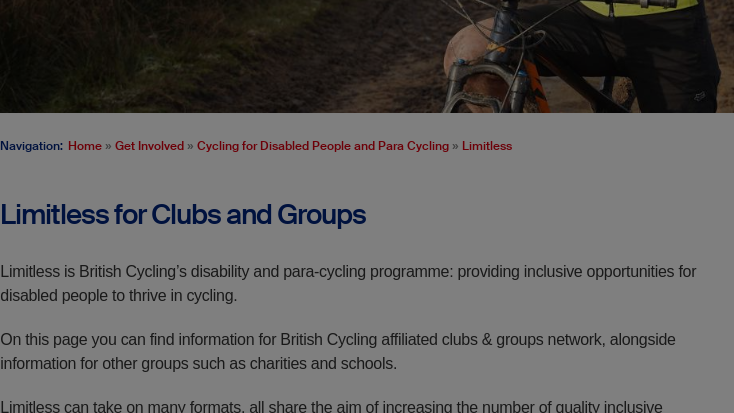Answer with a single word or phrase: 
What is the cyclist in the backdrop symbolizing?

Active engagement